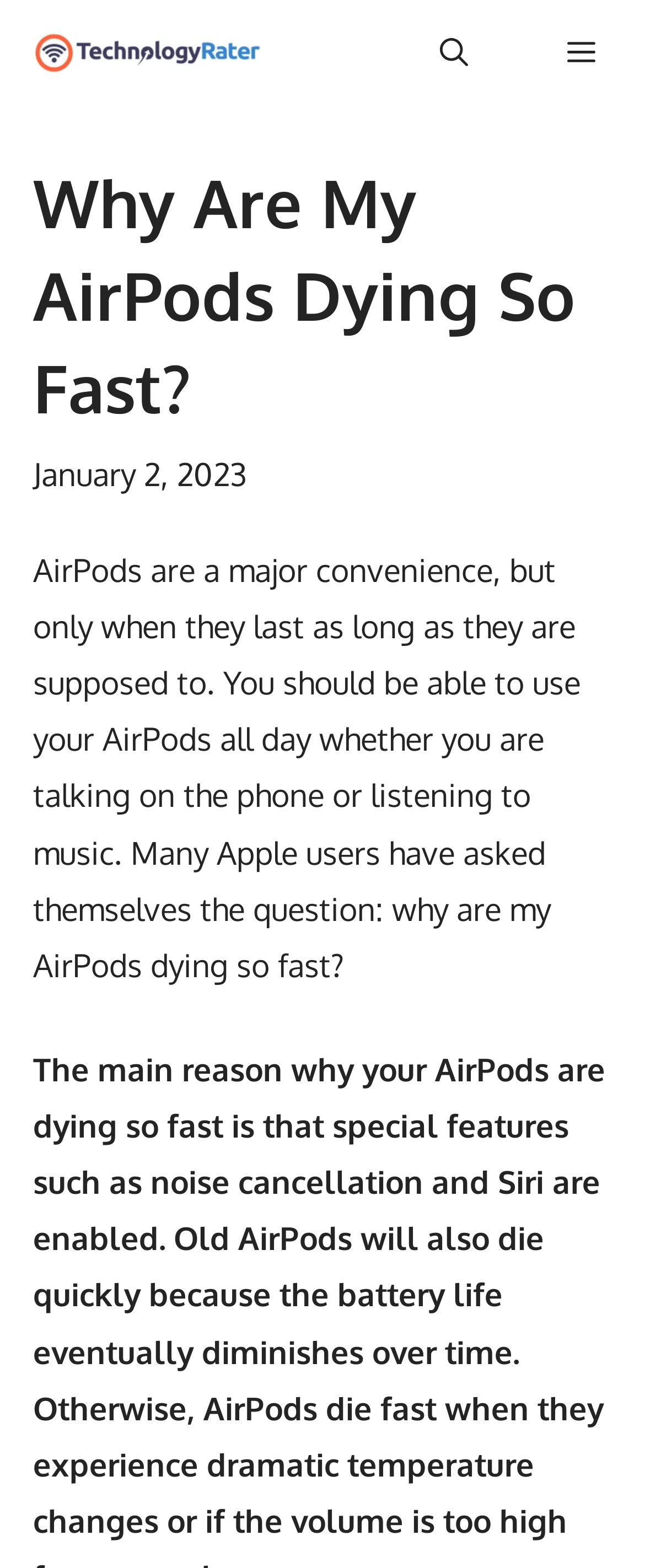Respond with a single word or short phrase to the following question: 
What is the purpose of the button at the top right corner?

Menu